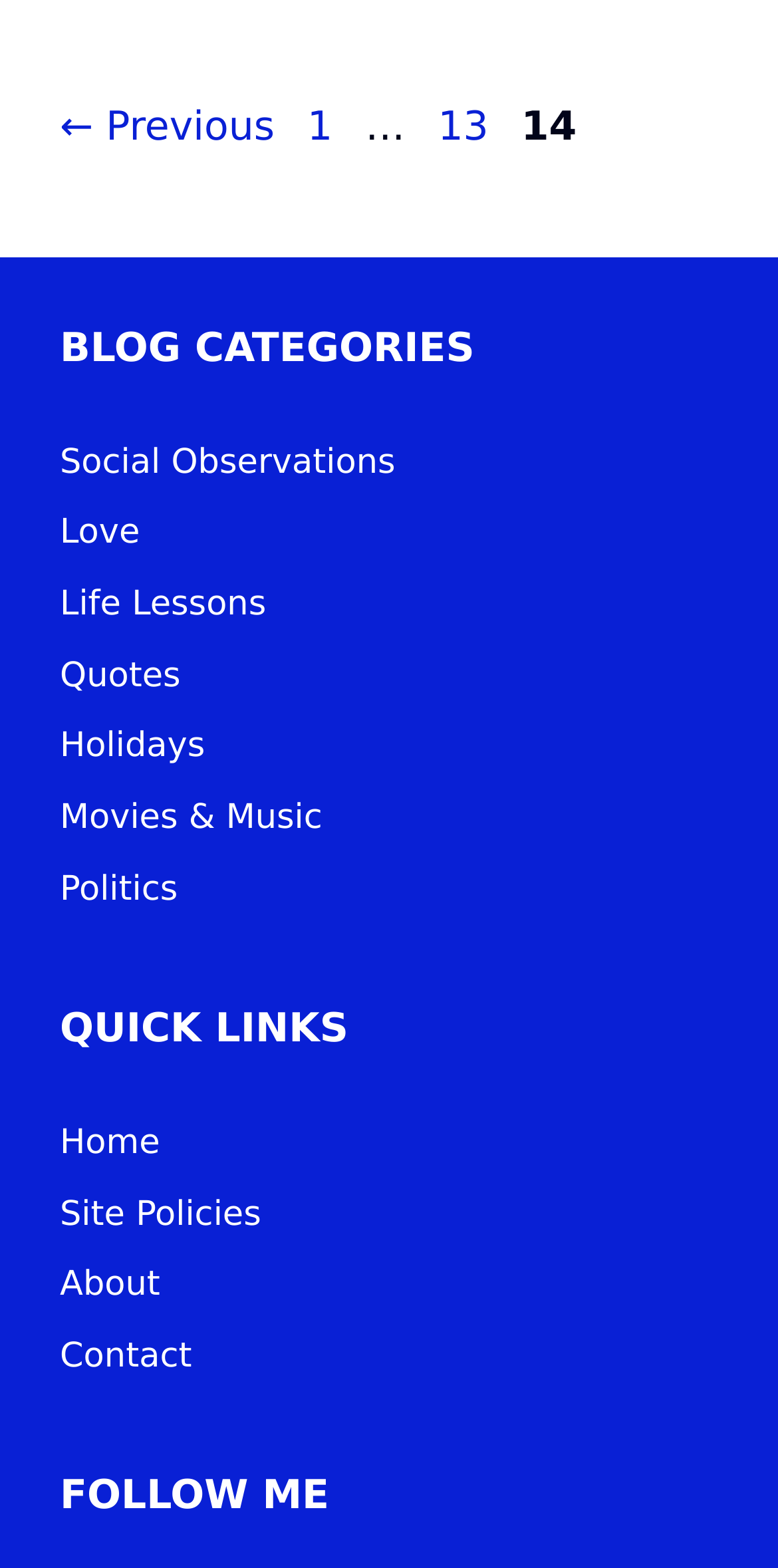Refer to the image and provide a thorough answer to this question:
How many sections are available on the webpage?

I identified three main sections on the webpage: the navigation section, the 'BLOG CATEGORIES' section, and the 'QUICK LINKS' section, which are separated by clear headings and layouts.